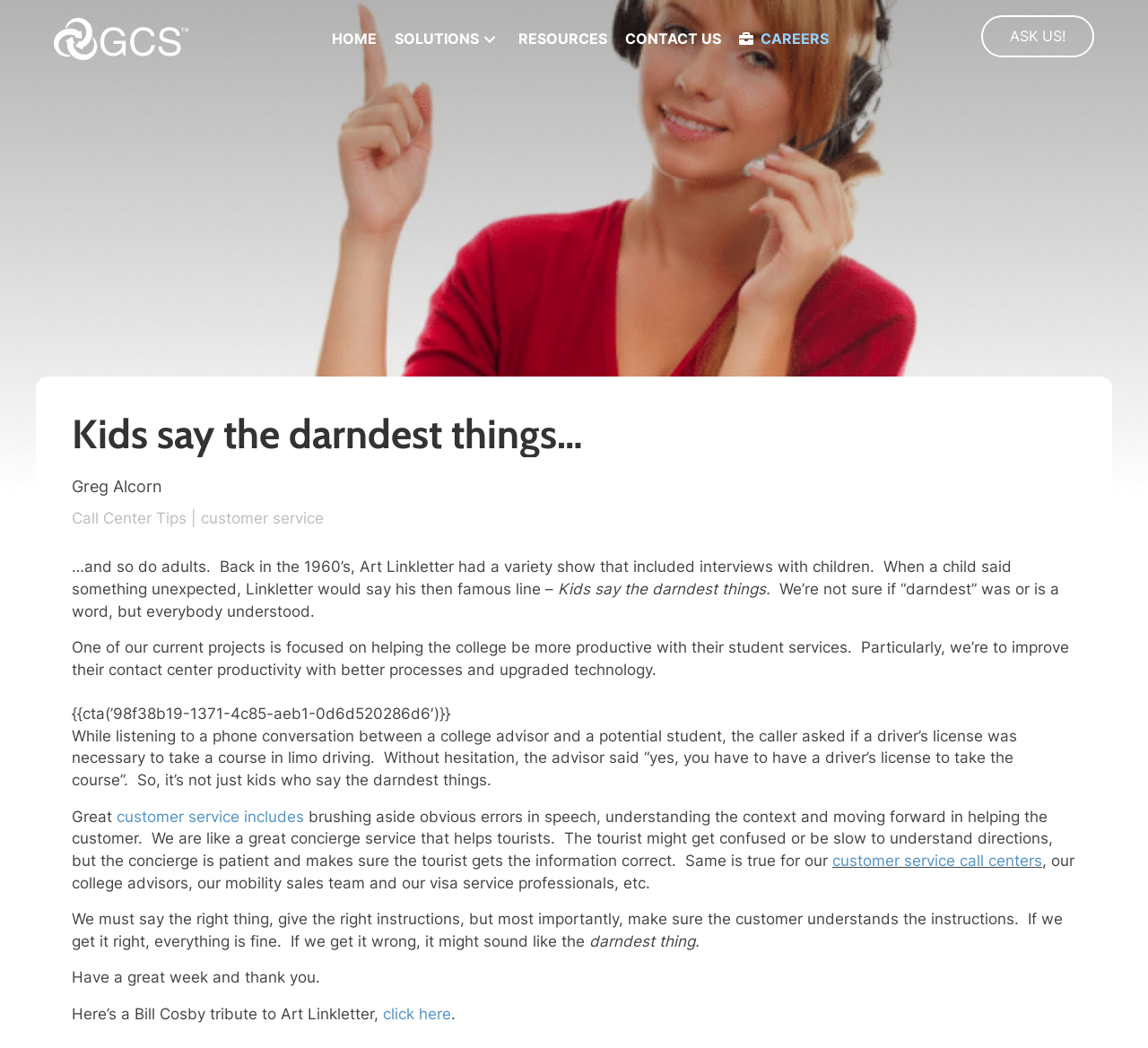Please identify the bounding box coordinates of the area that needs to be clicked to follow this instruction: "Click the 'Greg Alcorn' link".

[0.062, 0.455, 0.141, 0.473]